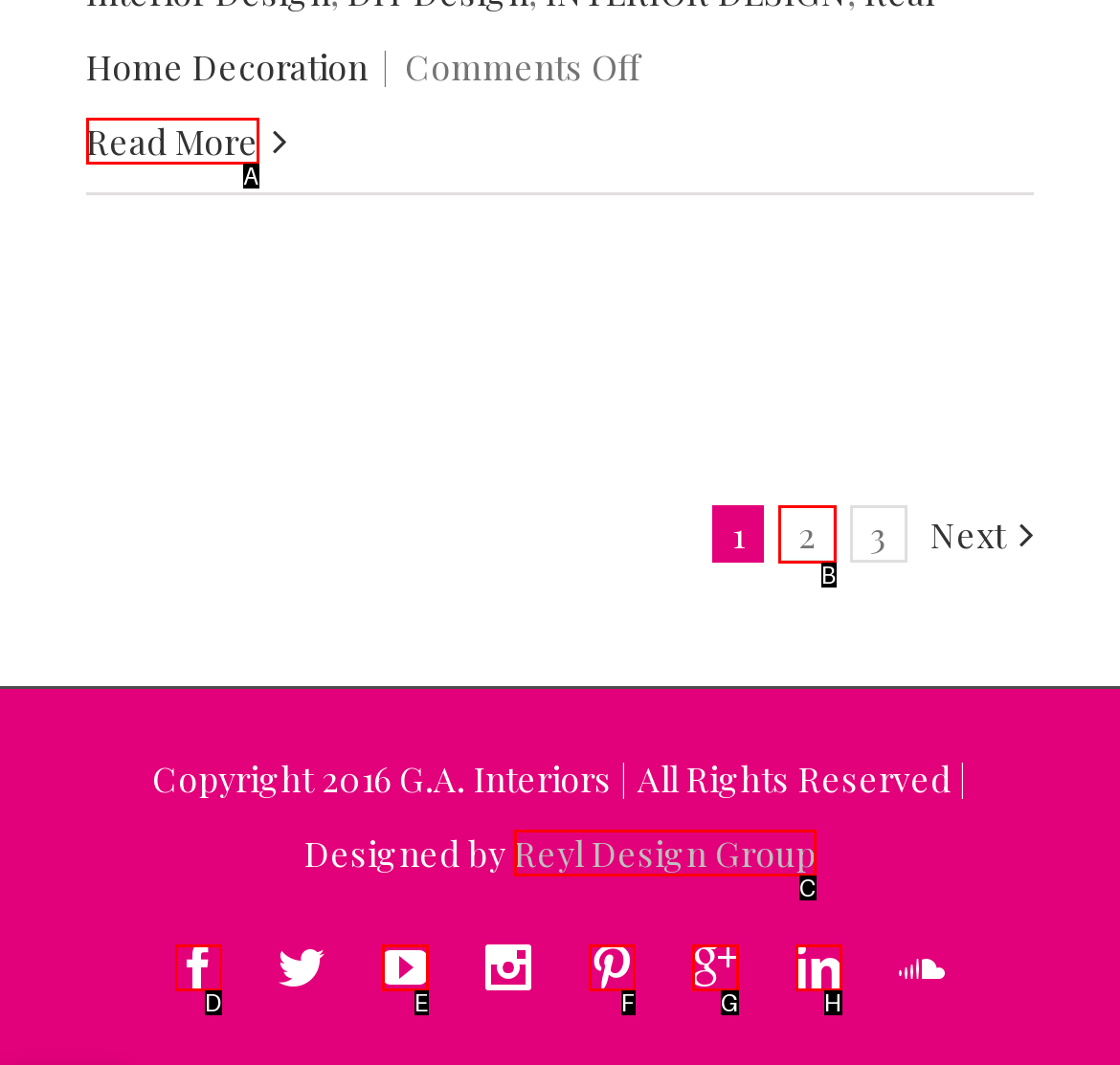Identify the correct HTML element to click to accomplish this task: Read the full article
Respond with the letter corresponding to the correct choice.

A